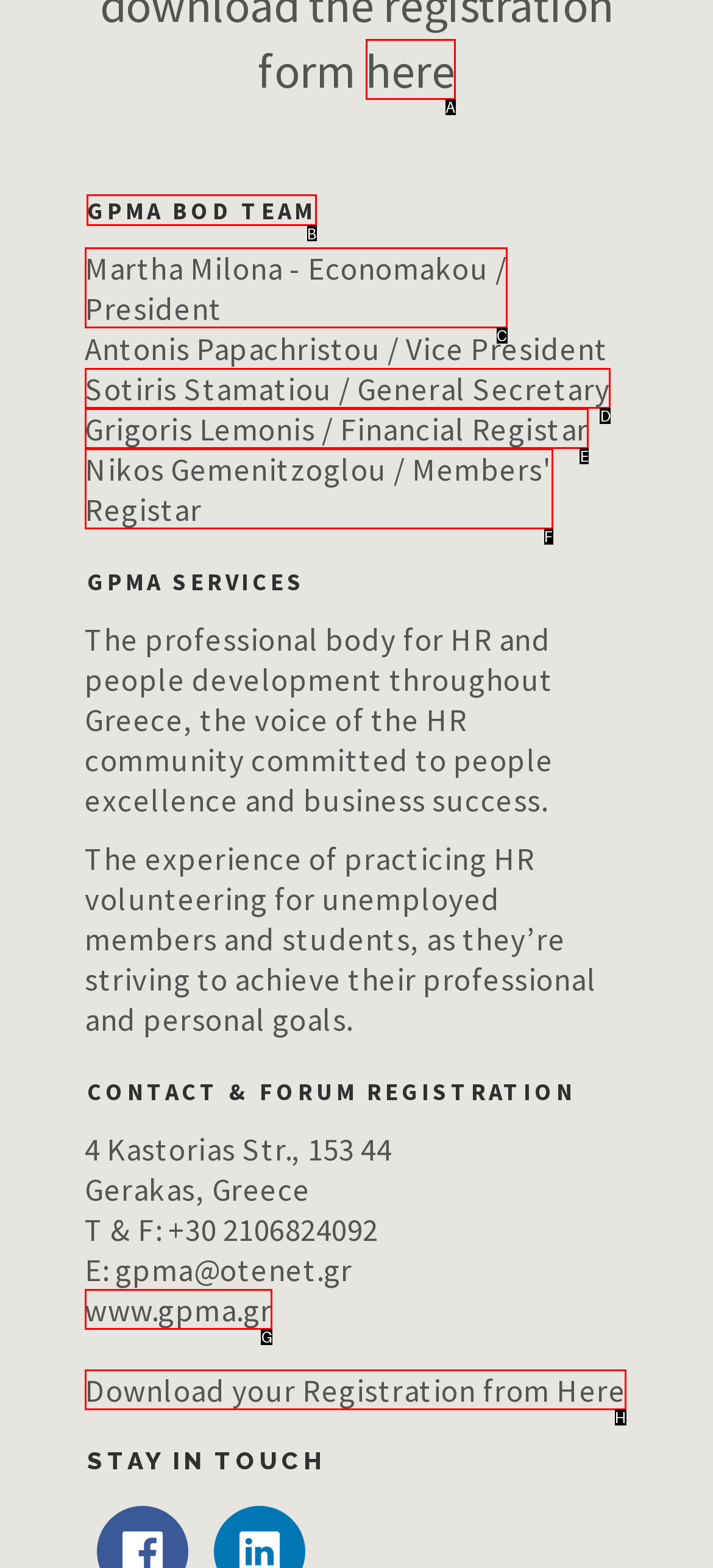For the given instruction: Click on GPMA BOD TEAM, determine which boxed UI element should be clicked. Answer with the letter of the corresponding option directly.

B